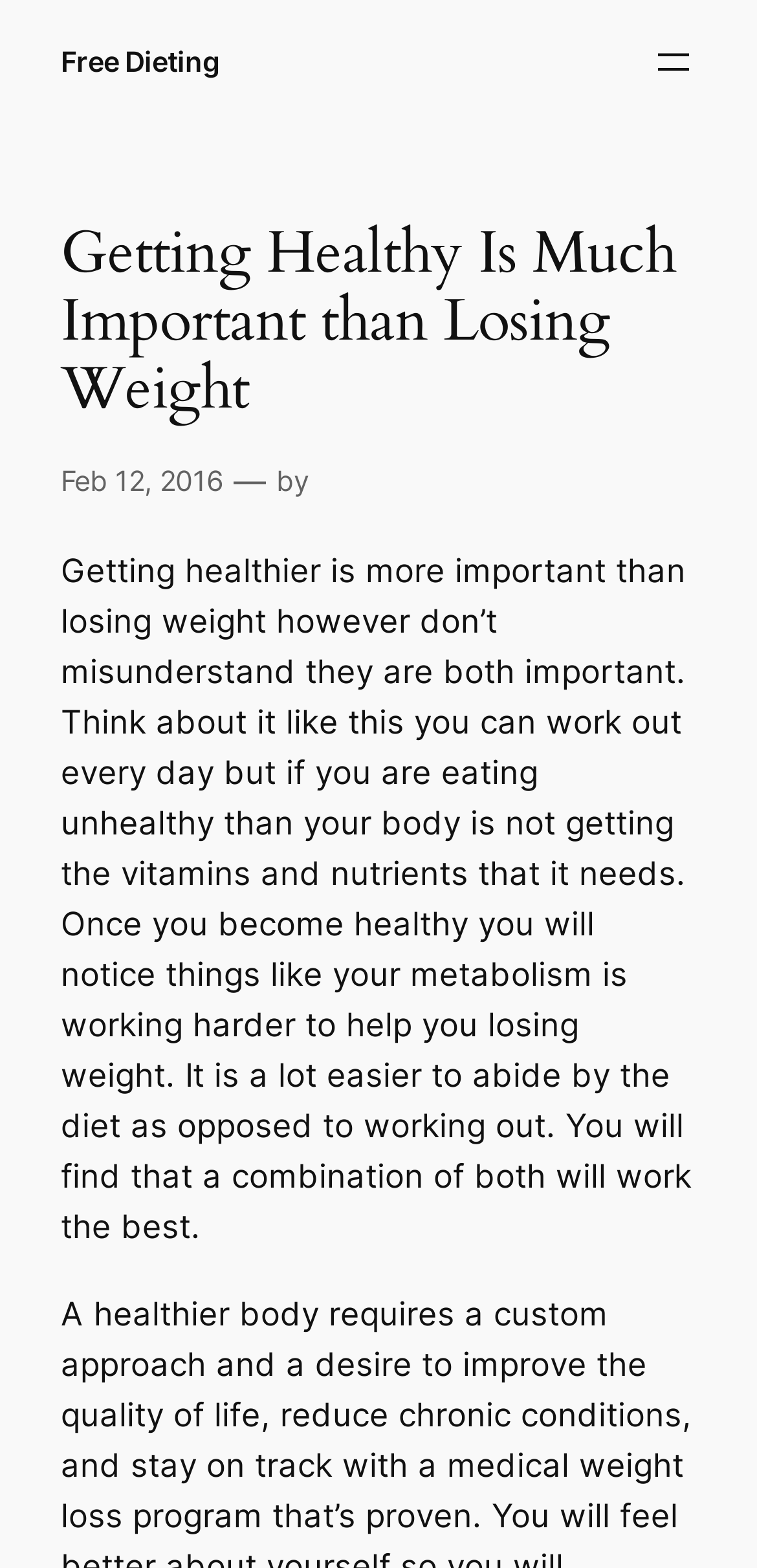Given the description of a UI element: "Free Dieting", identify the bounding box coordinates of the matching element in the webpage screenshot.

[0.08, 0.028, 0.29, 0.049]